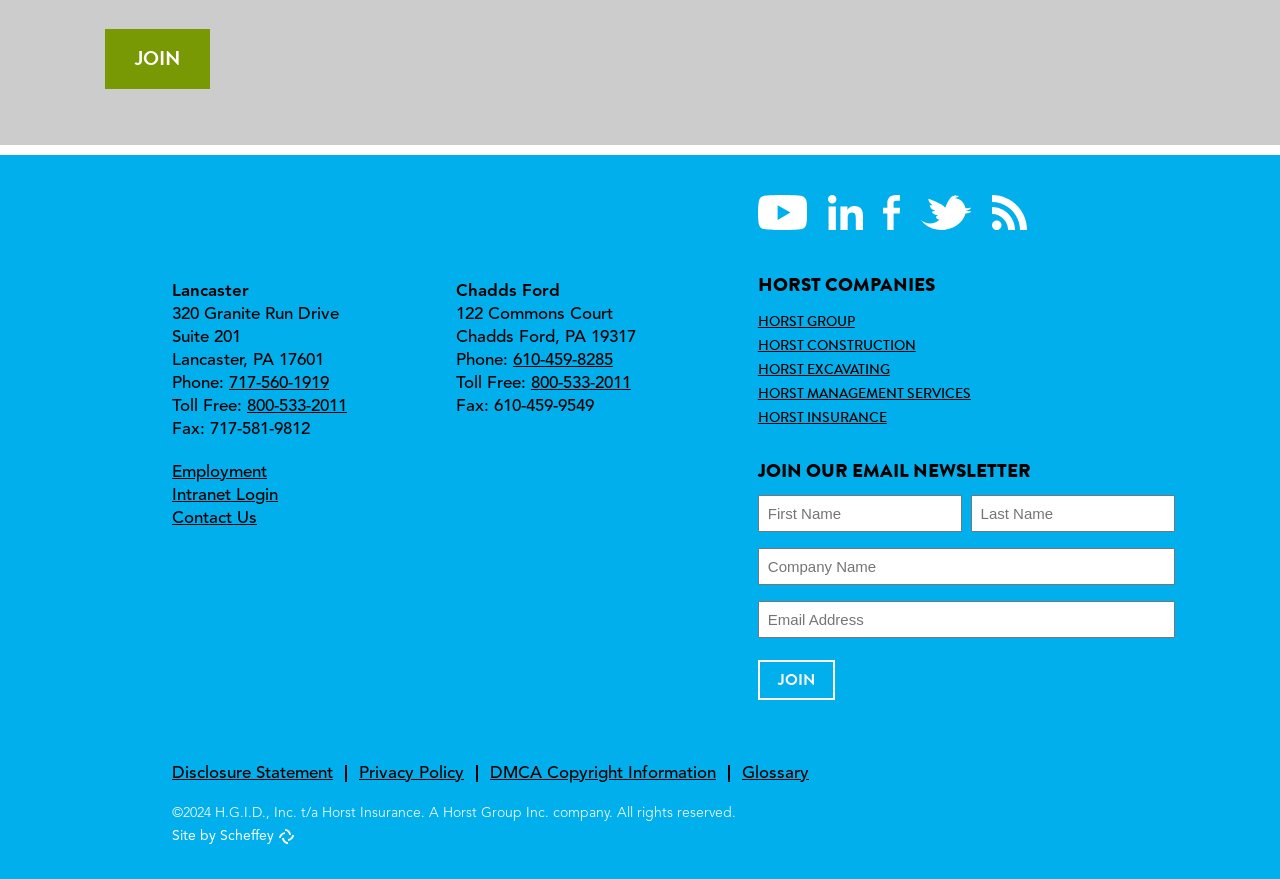Extract the bounding box of the UI element described as: "name="input_4" placeholder="Company Name"".

[0.592, 0.623, 0.918, 0.666]